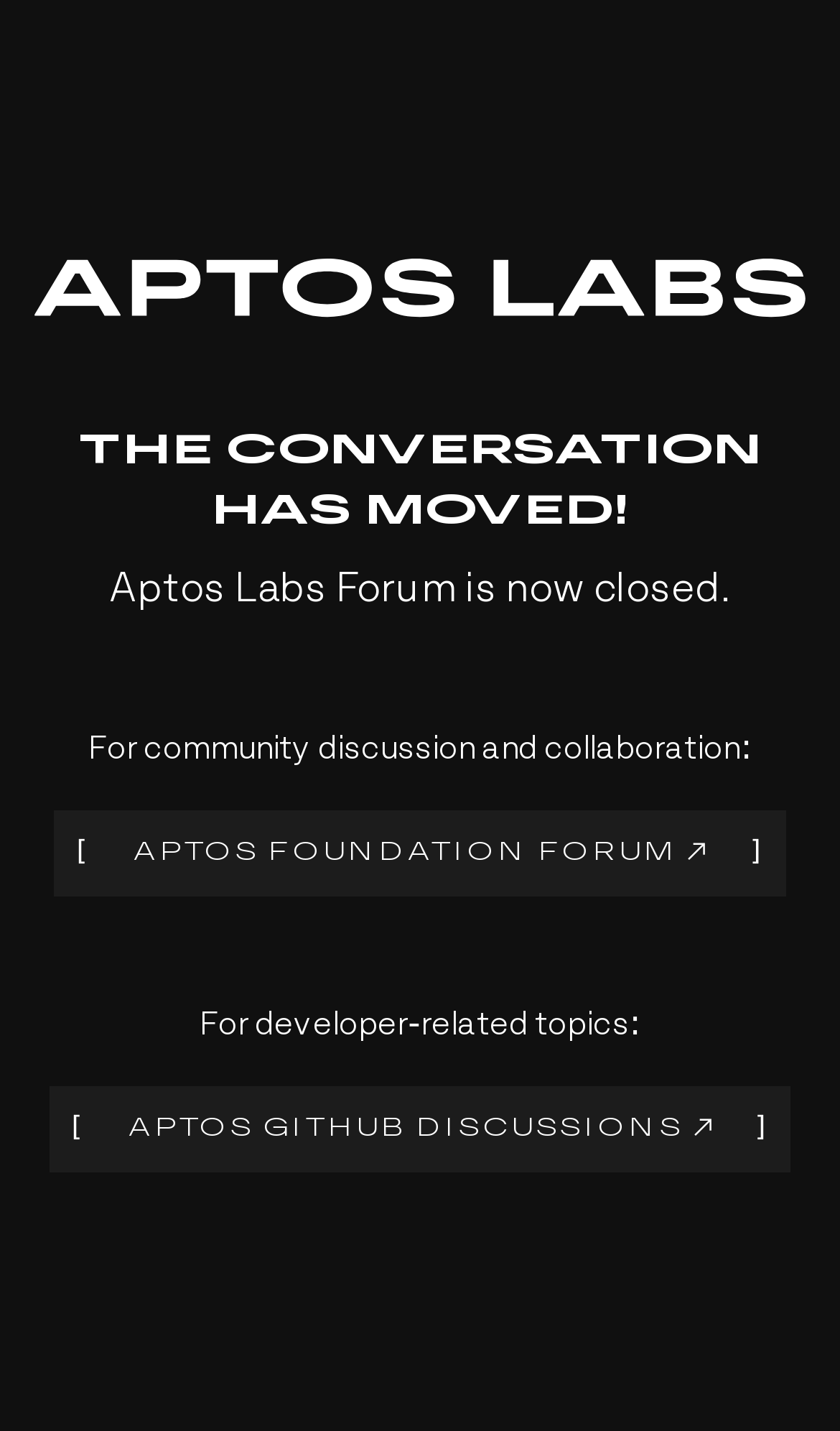What is the current status of the Aptos Labs Forum?
Provide a one-word or short-phrase answer based on the image.

Closed